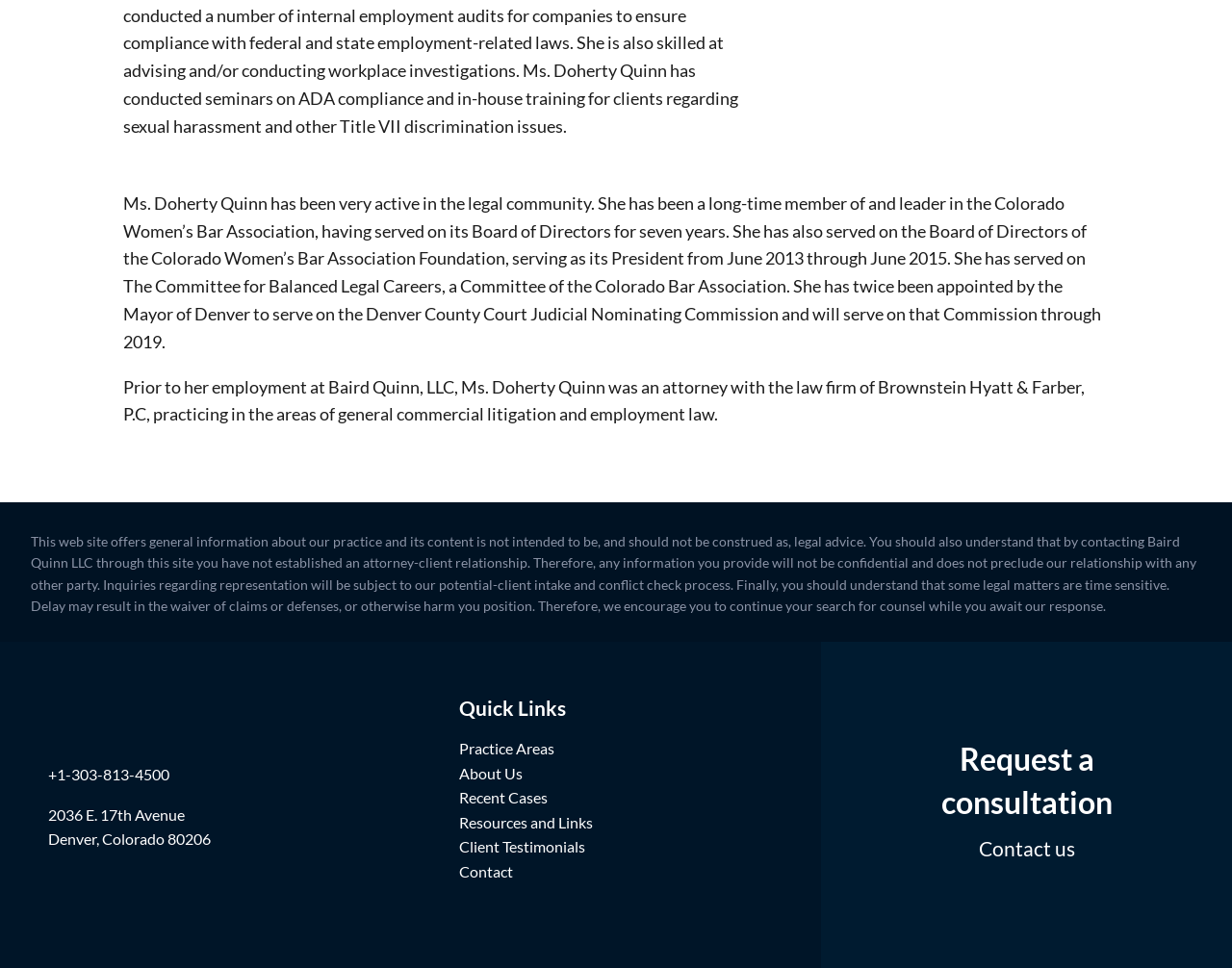From the screenshot, find the bounding box of the UI element matching this description: "Contact". Supply the bounding box coordinates in the form [left, top, right, bottom], each a float between 0 and 1.

[0.372, 0.891, 0.416, 0.909]